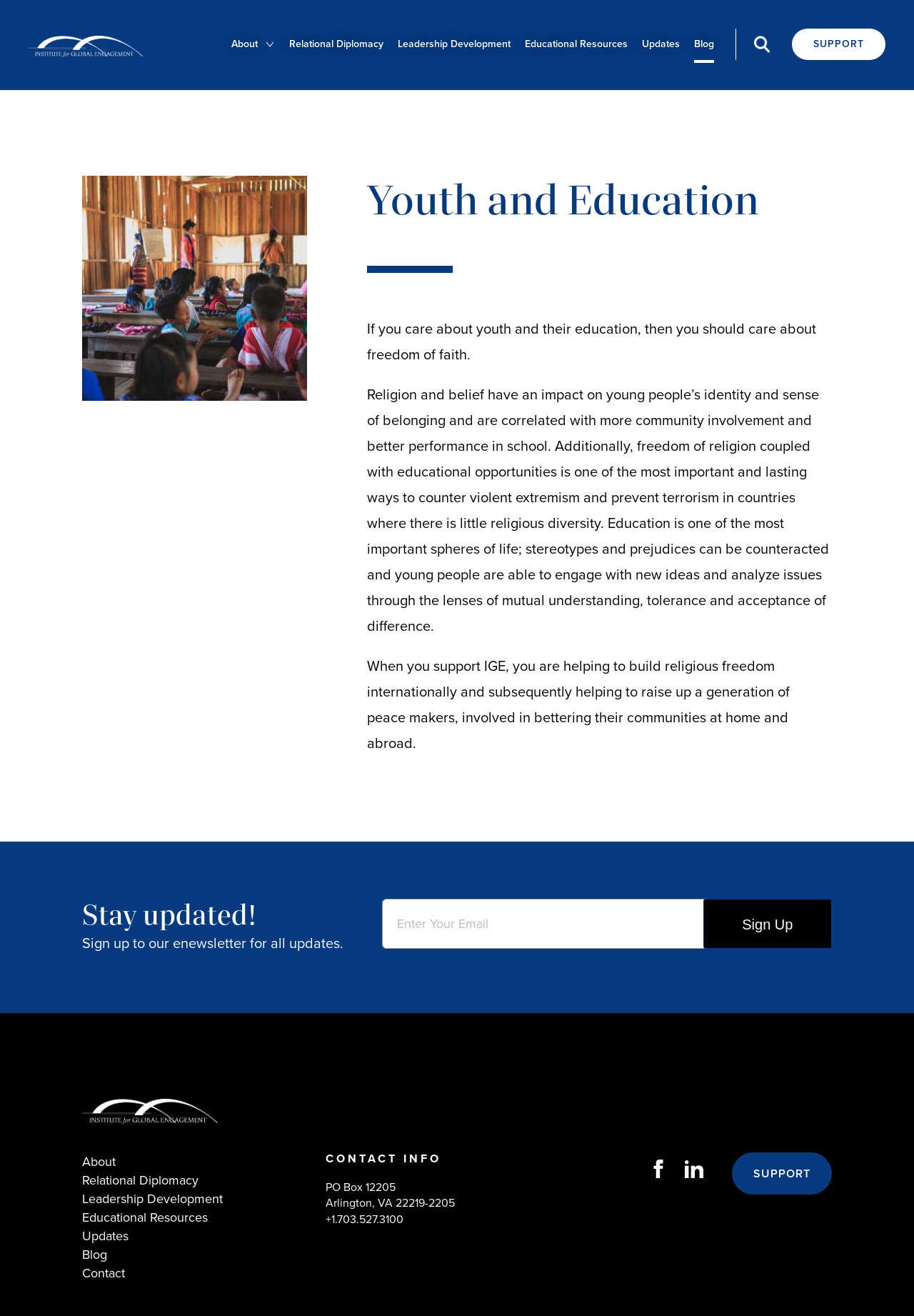Determine the bounding box coordinates of the region that needs to be clicked to achieve the task: "Click the 'SUPPORT' link".

[0.866, 0.022, 0.969, 0.046]